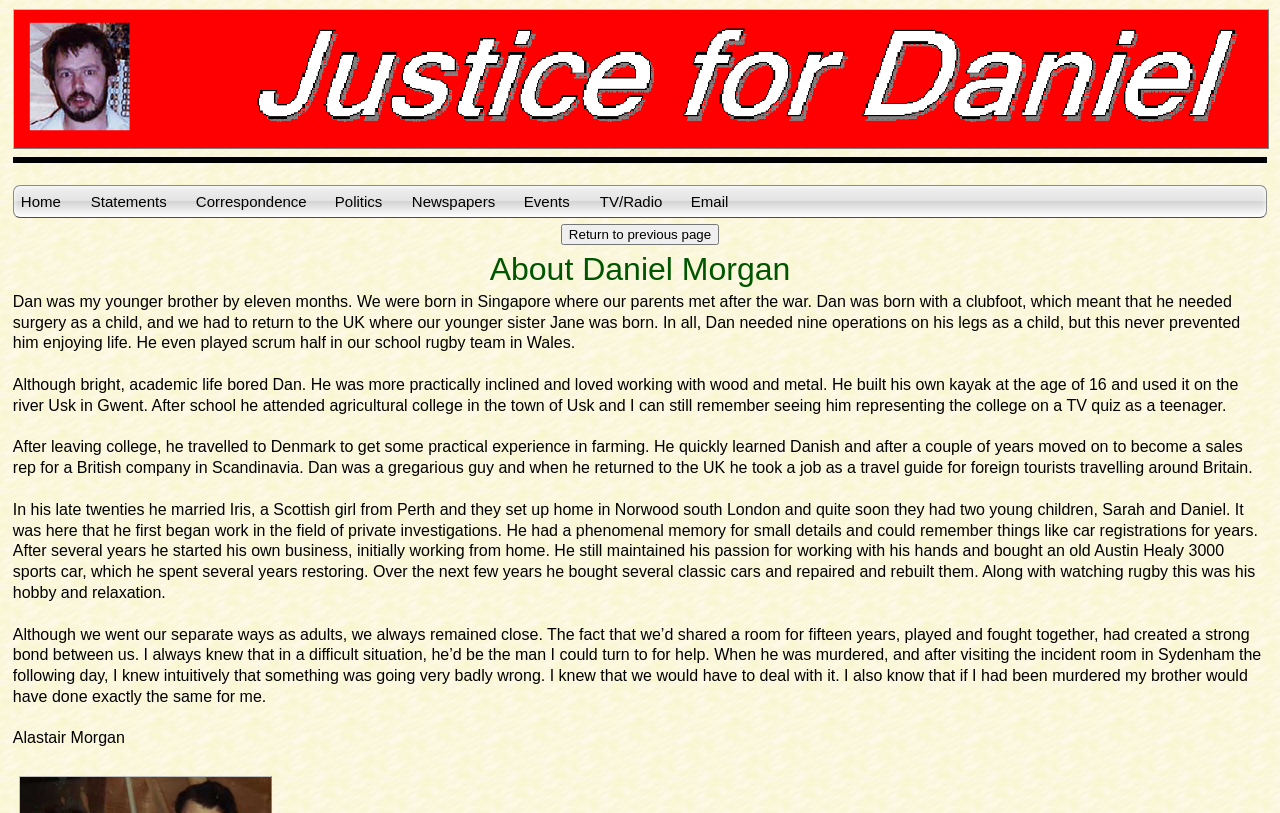Please find the main title text of this webpage.

About Daniel Morgan